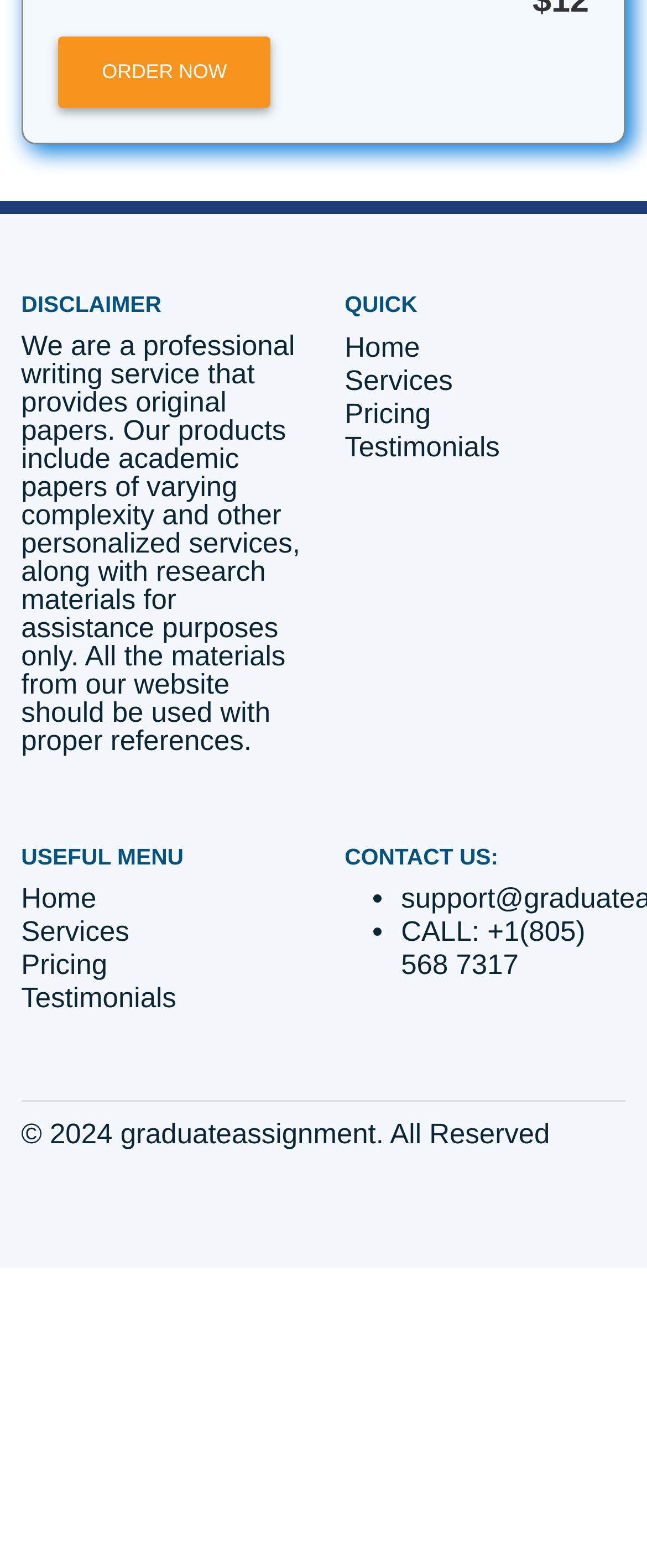What is the purpose of the writing service?
Using the image, elaborate on the answer with as much detail as possible.

The purpose of the writing service is to provide original papers, as stated in the disclaimer section, which mentions that the service provides academic papers of varying complexity and other personalized services.